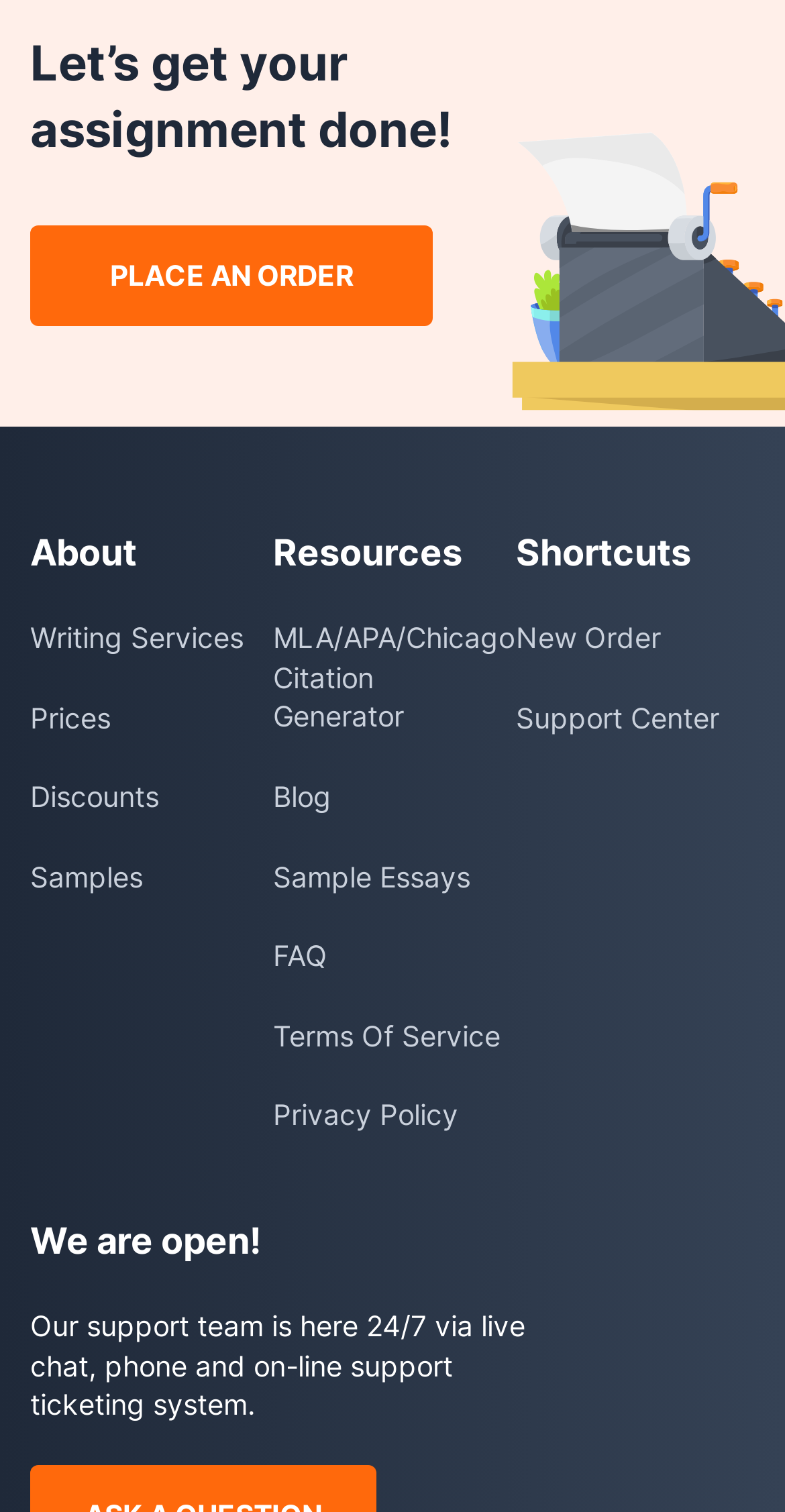How many links are listed under 'Shortcuts'?
Respond with a short answer, either a single word or a phrase, based on the image.

2